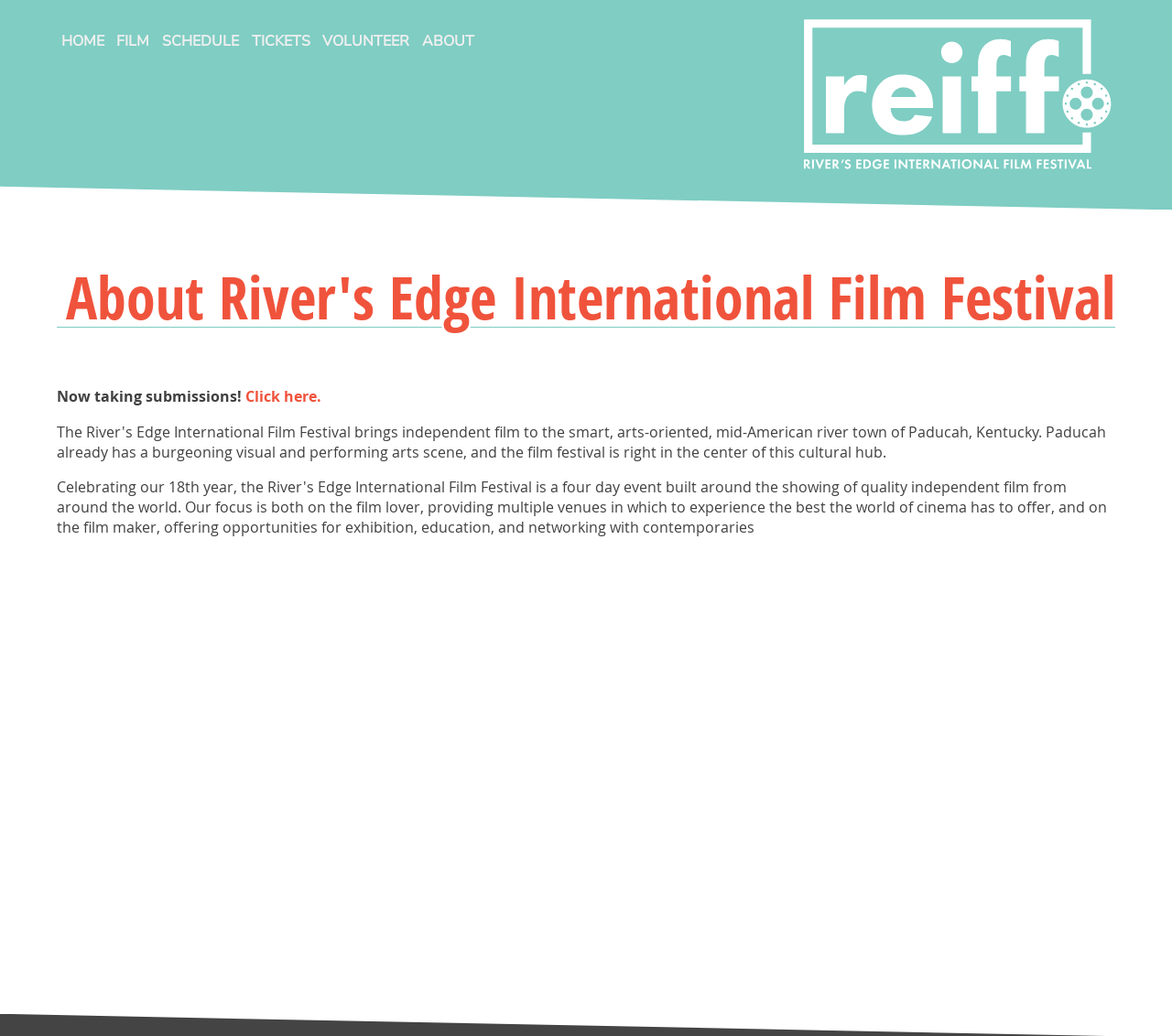What are the main sections of the website?
Look at the webpage screenshot and answer the question with a detailed explanation.

I found the answer by looking at the banner element with the description 'Site header' and its child elements, which are links and static text elements. These elements have descriptions that suggest they are main sections of the website.